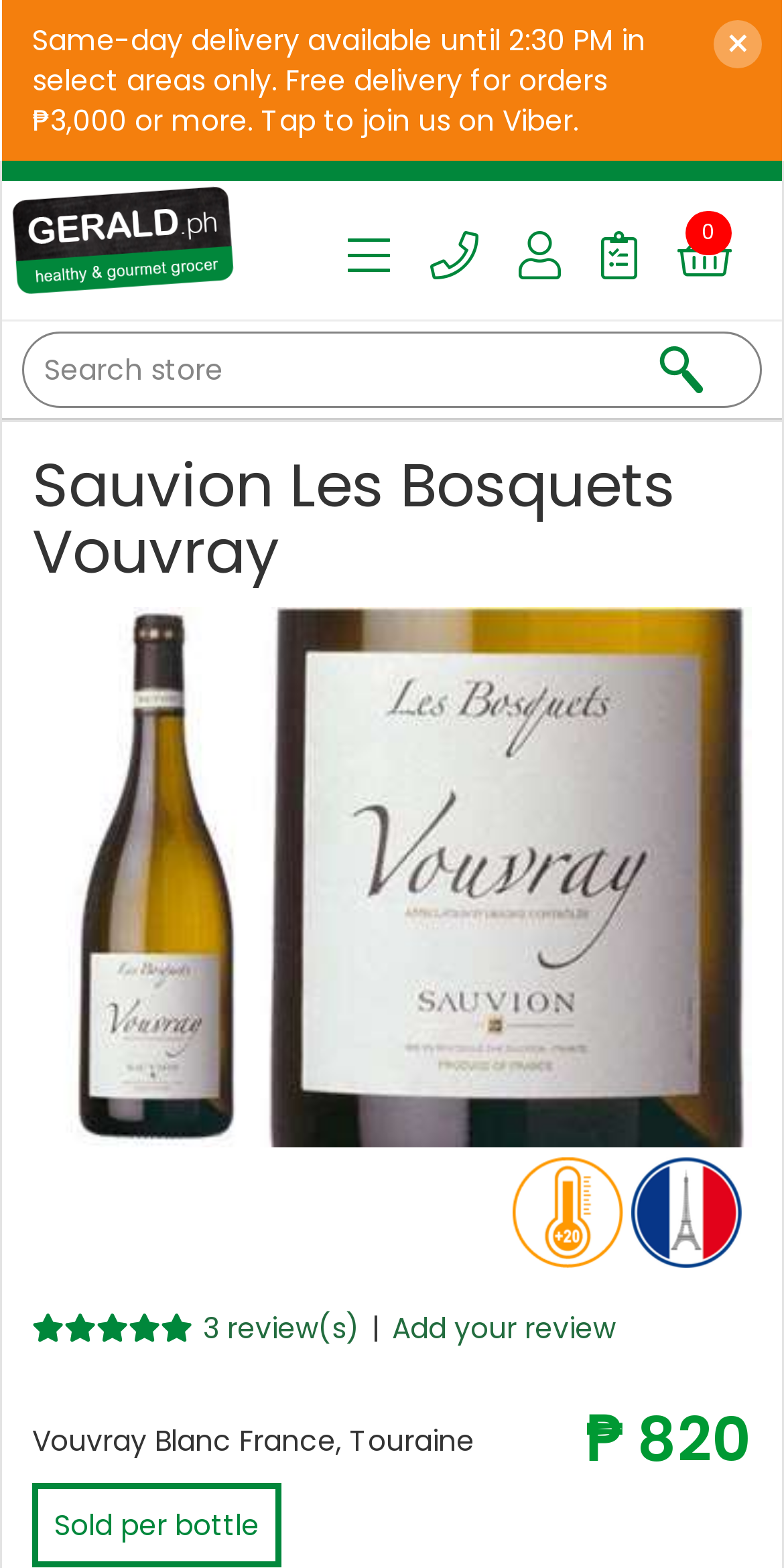How many reviews does this product have?
Please respond to the question with a detailed and informative answer.

The webpage has a link '3 review(s)' which indicates the number of reviews for this product.